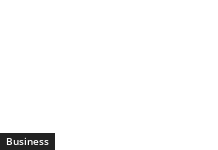Offer an in-depth caption that covers the entire scene depicted in the image.

The image titled "Appointment - Image by Alexander from Pixabay" showcases a generic graphic related to business themes. Accompanying this image is a section of content that highlights an article discussing the appointment of a new Chief People Officer at Salesloft. The article is part of a broader news segment that focuses on recent business developments. This particular image serves to visually represent the topic of the article, adding context and enhancing the reader's understanding of business trends and personnel changes within organizations.